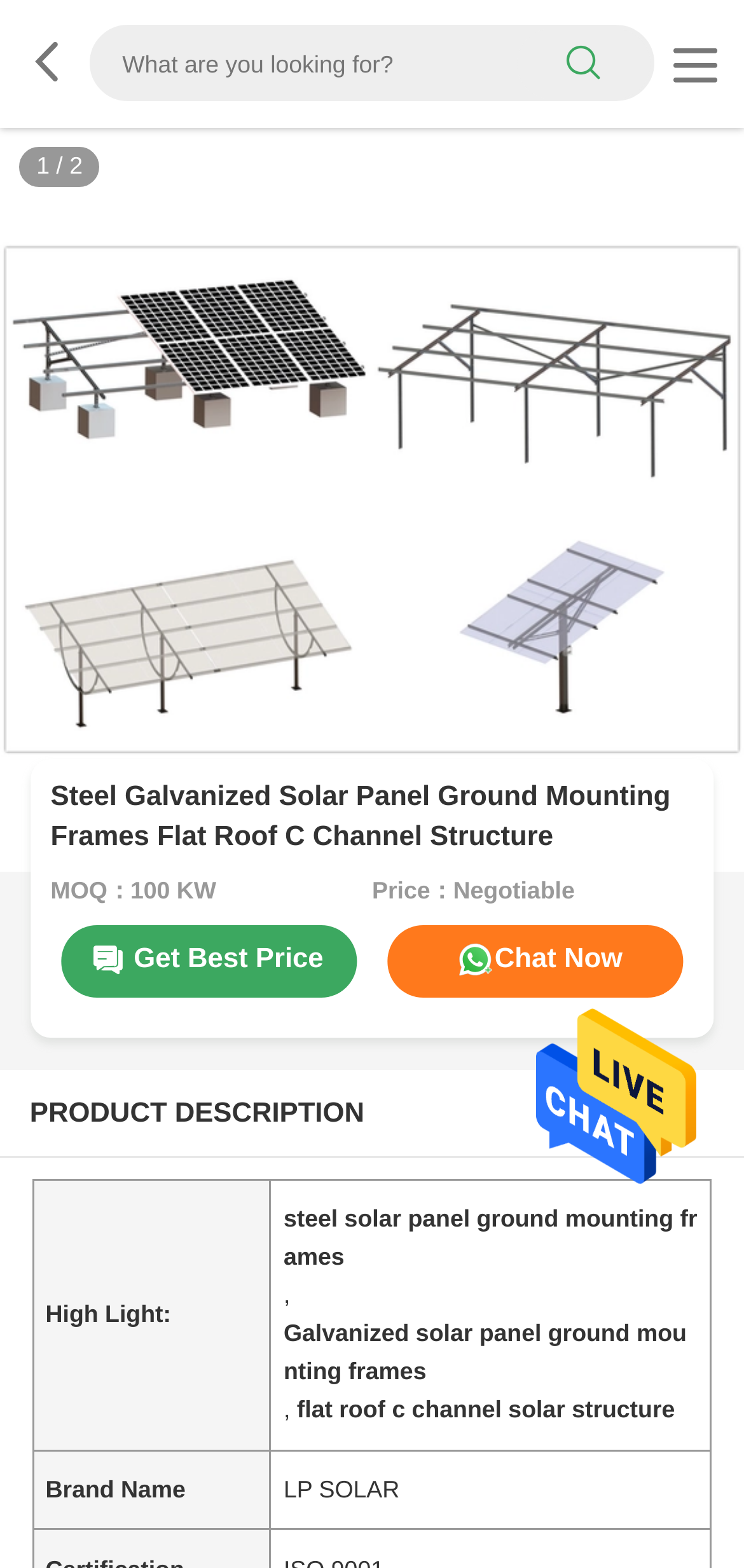Generate an in-depth caption that captures all aspects of the webpage.

This webpage is about a product, specifically a high-quality steel galvanized solar panel ground mounting frame with a flat roof C channel structure. 

At the top of the page, there is a search bar with a search button on the right side, accompanied by a link with a icon on the left side. 

Below the search bar, there is a large image of the product, taking up almost the entire width of the page. 

To the left of the image, there are two small text elements, one displaying the number "1" and the other displaying a forward slash. 

Below the image, the product name is displayed in a large heading, followed by two lines of text, one showing the minimum order quantity (MOQ) and the other showing the price, which is negotiable. 

There are two buttons, "Get Best Price" and "Chat Now", placed side by side below the product information. 

Further down the page, there is a section labeled "PRODUCT DESCRIPTION". This section contains a table with two rows. The first row has two columns, one with the label "High Light:" and the other with a description of the product, which includes three subheadings: "steel solar panel ground mounting frames", "Galvanized solar panel ground mounting frames", and "flat roof c channel solar structure". The second row has two columns, one with the label "Brand Name" and the other with the brand name "LP SOLAR".